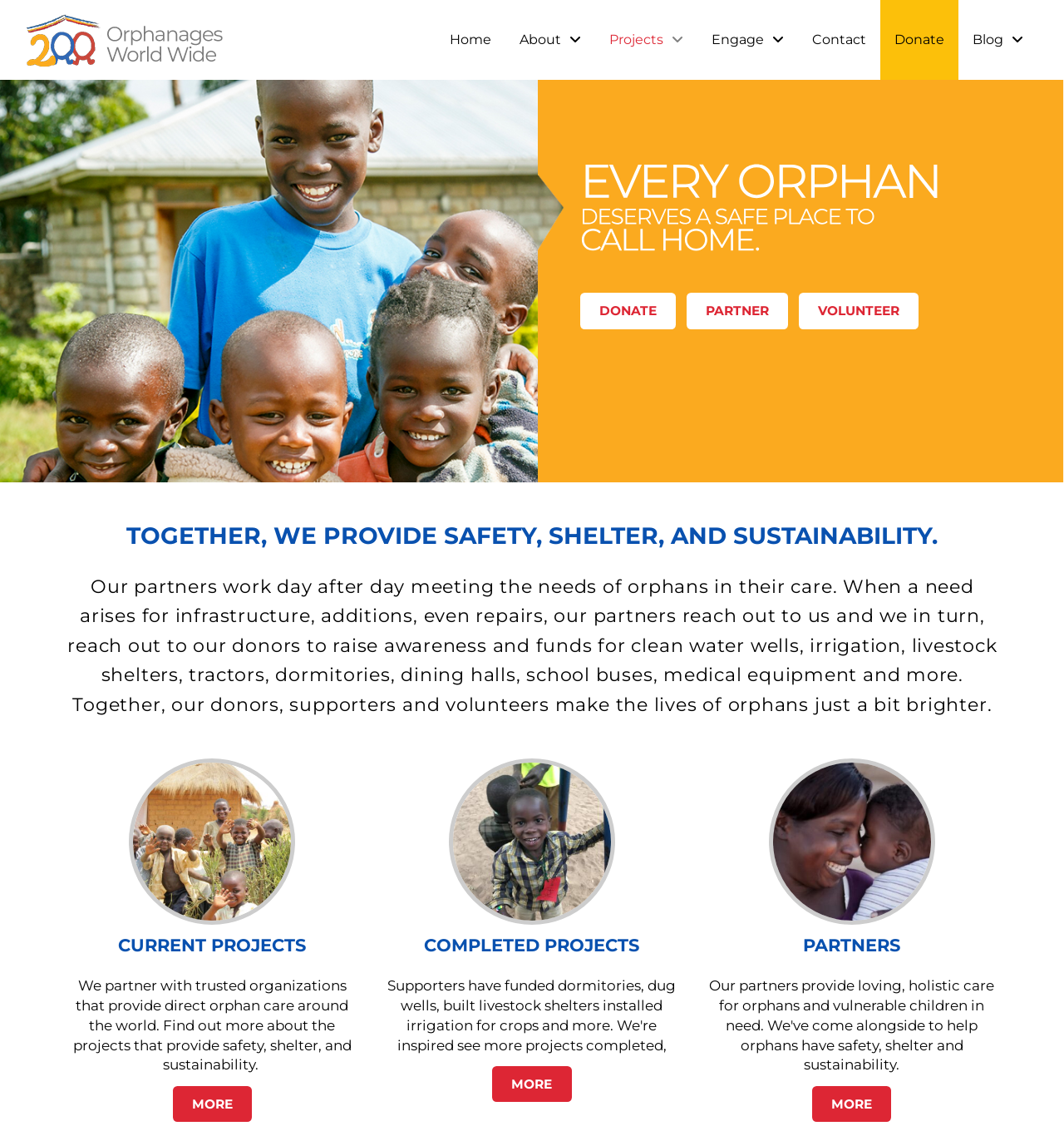Craft a detailed narrative of the webpage's structure and content.

This webpage is about "Projects Landing" and "200 Orphanages World Wide". At the top, there is a horizontal navigation menu with 7 links: "Home", "About", "Projects", "Engage", "Contact", "Donate", and "Blog". 

Below the navigation menu, there is a large image that spans about 35% of the width of the page. To the right of the image, there are three links: "DONATE", "PARTNER", and "VOLUNTEER". 

Further down, there is a heading that reads "TOGETHER, WE PROVIDE SAFETY, SHELTER, AND SUSTAINABILITY." Below this heading, there is a paragraph of text that explains how the organization works with partners to provide infrastructure and resources to orphans. 

To the right of this text, there is an image that takes up about 15% of the width of the page. Below this image, there are three sections with headings: "CURRENT PROJECTS", "COMPLETED PROJECTS", and "PARTNERS". Each section has a brief description and a "MORE" link. The sections are arranged in a horizontal layout, with the "CURRENT PROJECTS" section on the left, "COMPLETED PROJECTS" in the middle, and "PARTNERS" on the right.